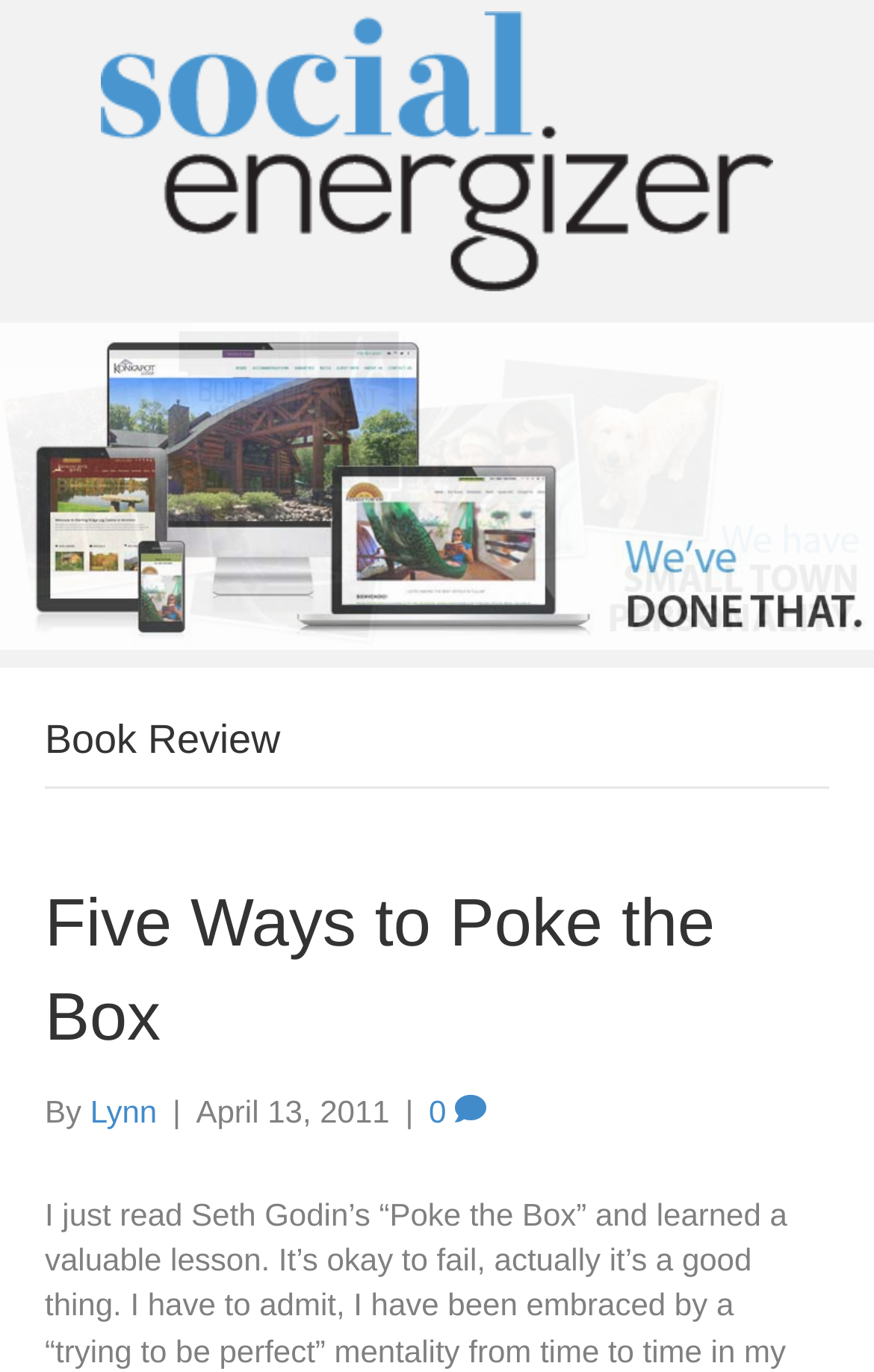Given the element description "alt="Logo for Social Energizer" title="SE-logo-type-web"" in the screenshot, predict the bounding box coordinates of that UI element.

[0.115, 0.095, 0.885, 0.121]